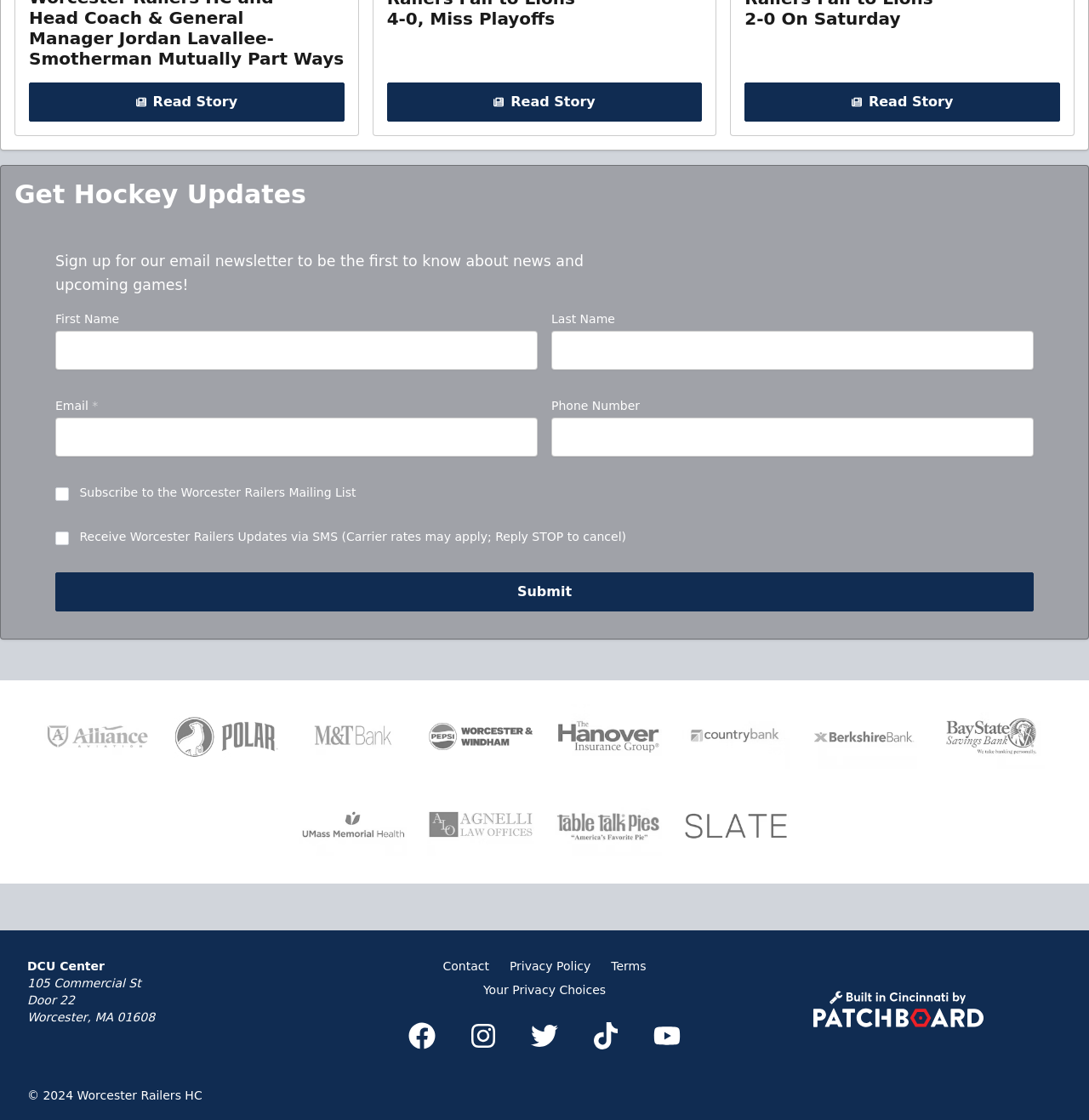Find the bounding box coordinates of the area to click in order to follow the instruction: "Click on 'Affordable SEO Tools'".

None